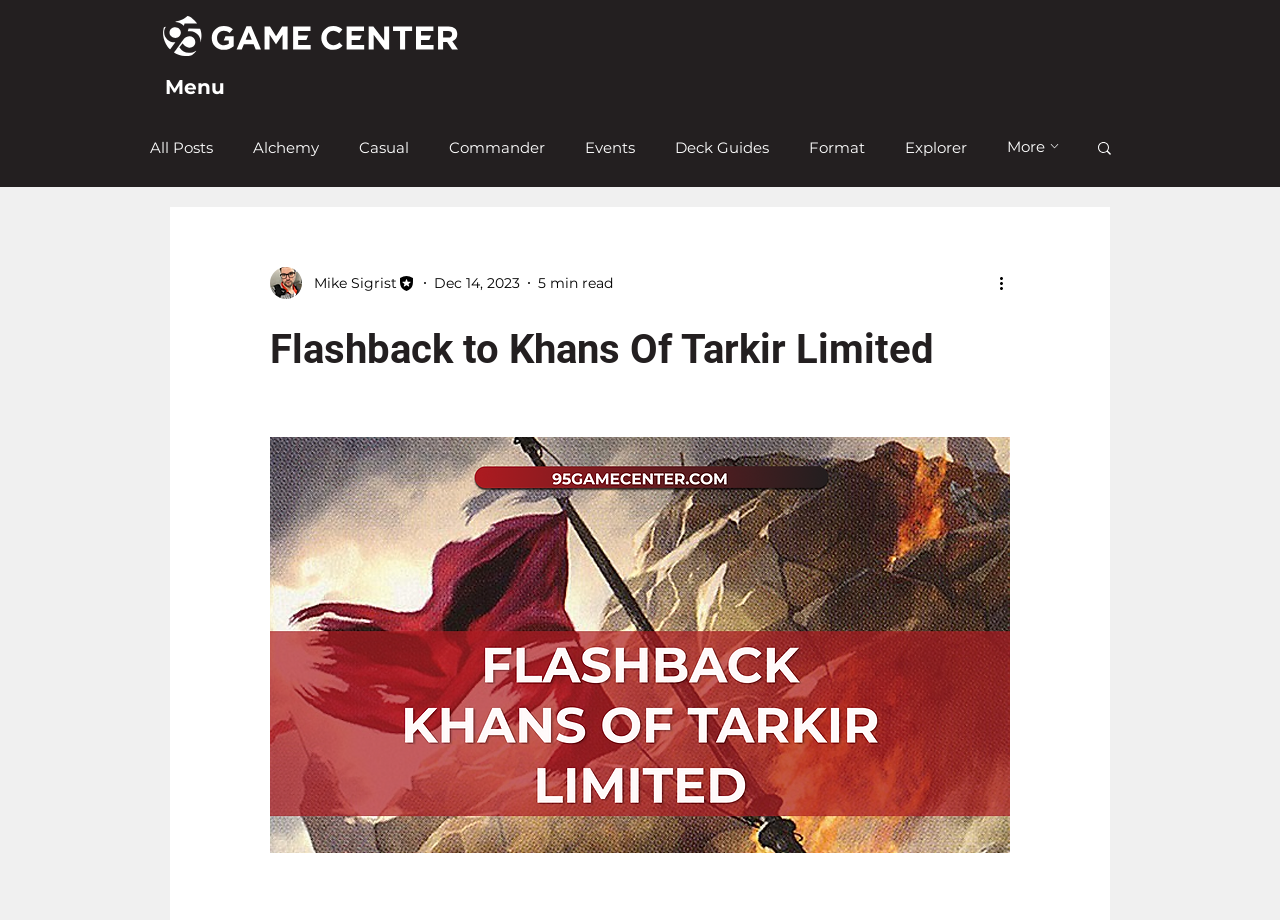Can you locate the main headline on this webpage and provide its text content?

Flashback to Khans Of Tarkir Limited